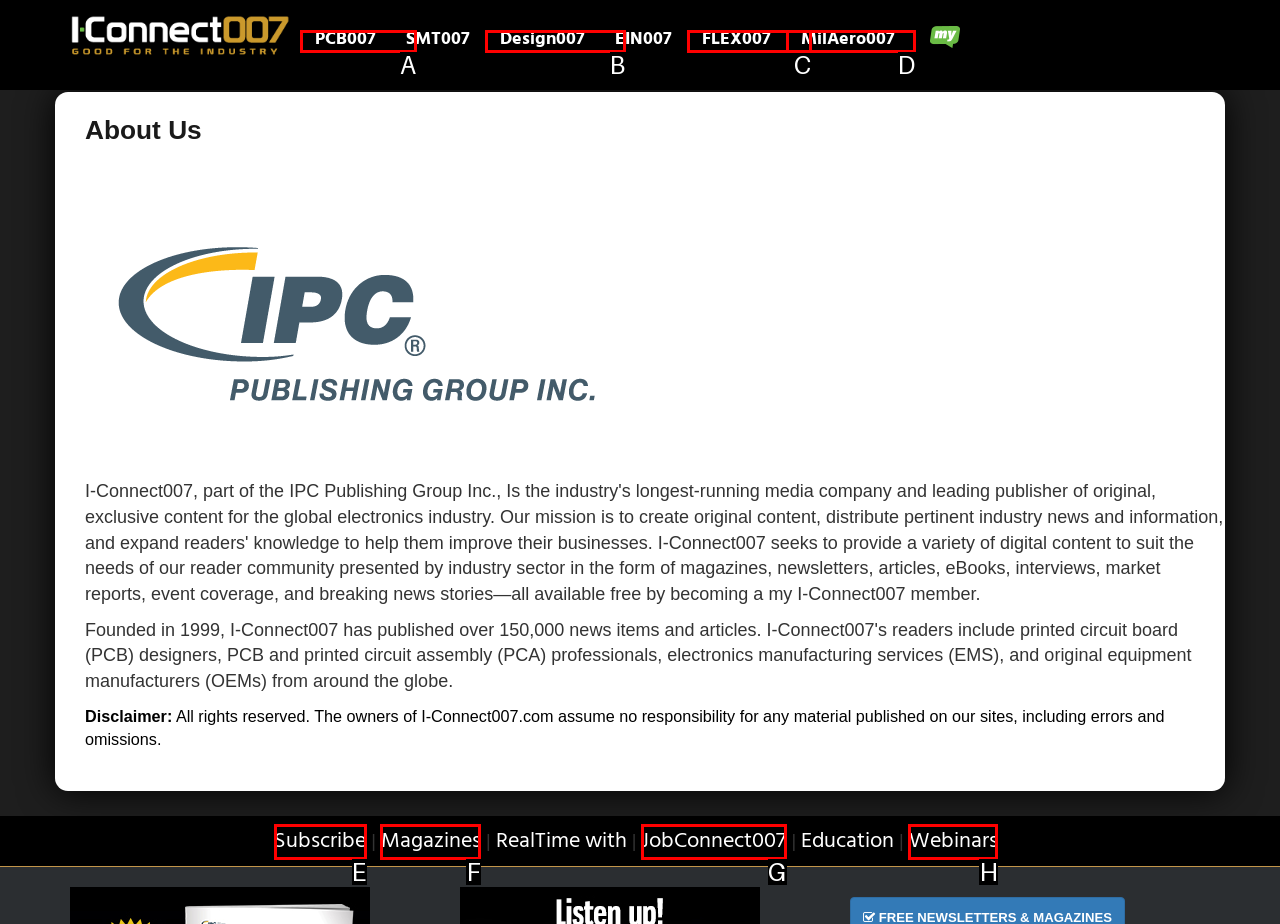Determine the HTML element that best aligns with the description: JobConnect007
Answer with the appropriate letter from the listed options.

G